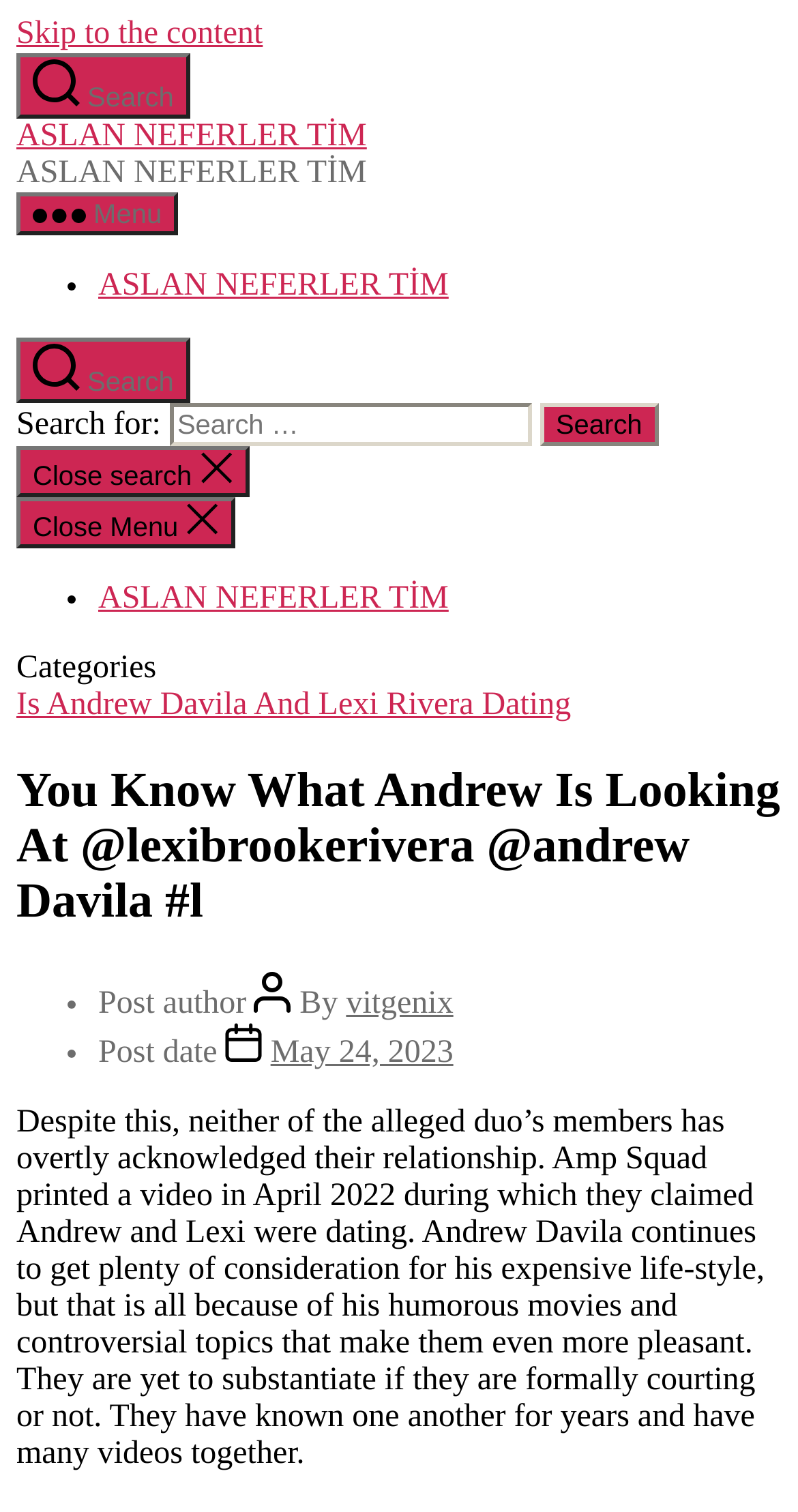Please specify the bounding box coordinates for the clickable region that will help you carry out the instruction: "Click the 'Close search' button".

[0.021, 0.295, 0.312, 0.329]